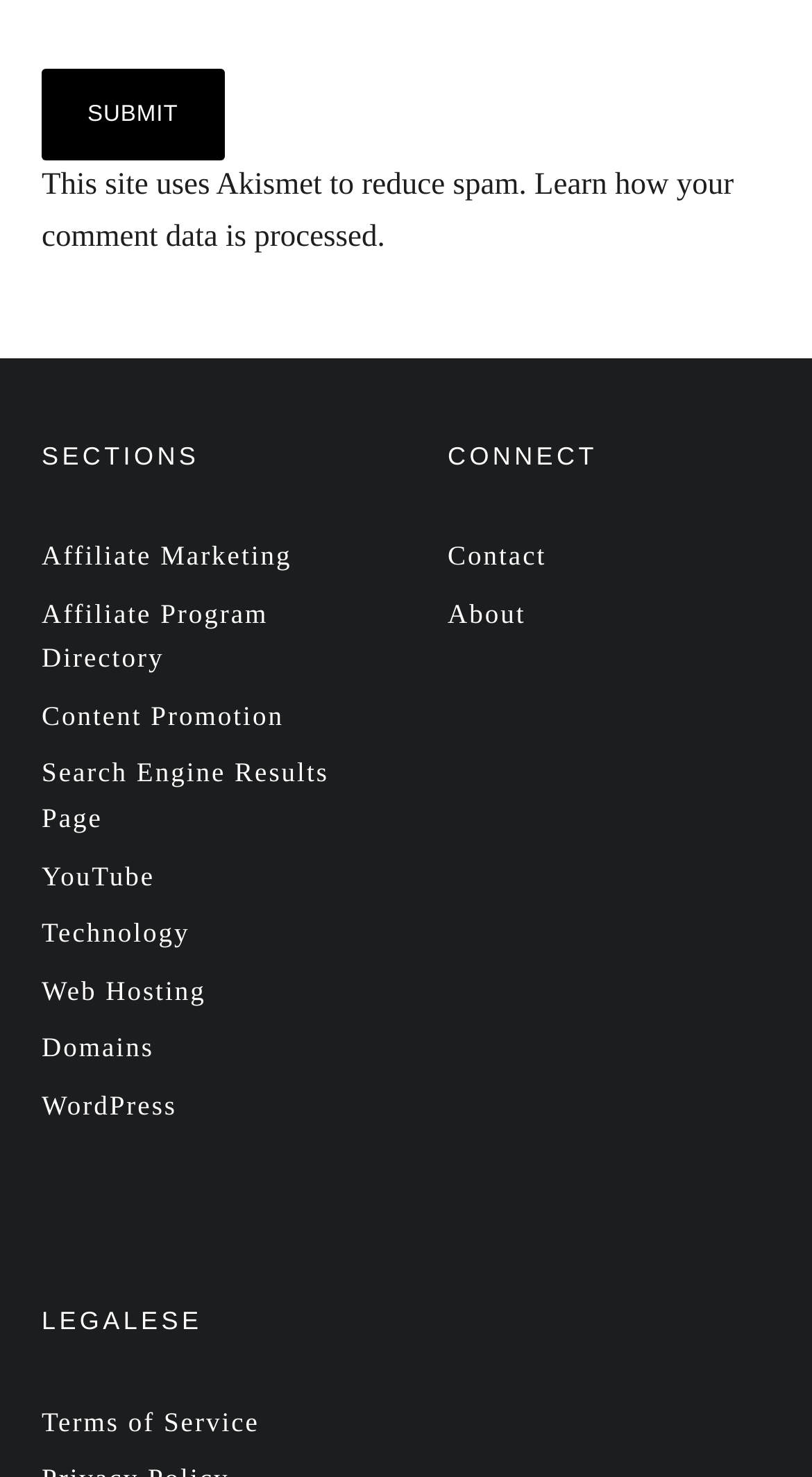Please identify the bounding box coordinates of the region to click in order to complete the task: "Contact us". The coordinates must be four float numbers between 0 and 1, specified as [left, top, right, bottom].

[0.551, 0.365, 0.673, 0.387]